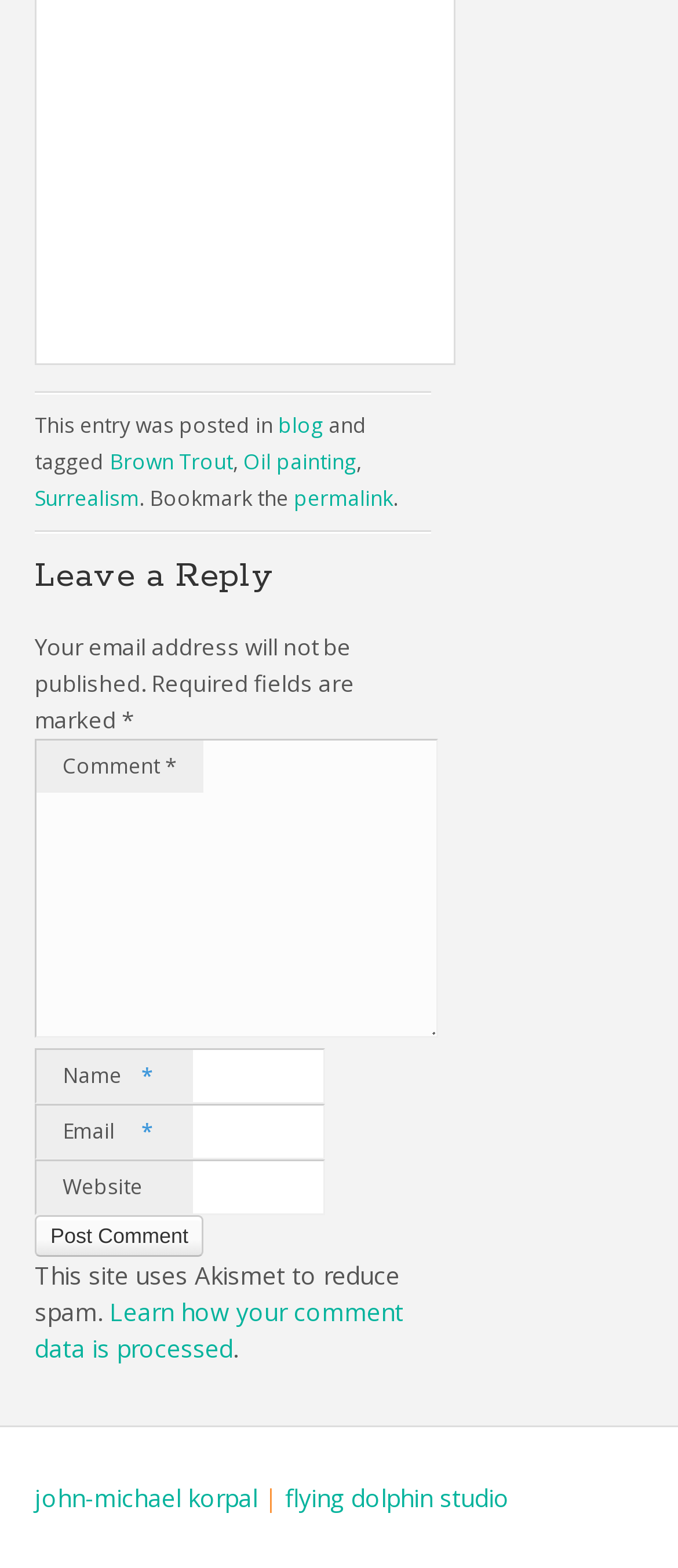Determine the bounding box coordinates for the UI element described. Format the coordinates as (top-left x, top-left y, bottom-right x, bottom-right y) and ensure all values are between 0 and 1. Element description: Brown Trout

[0.162, 0.285, 0.344, 0.303]